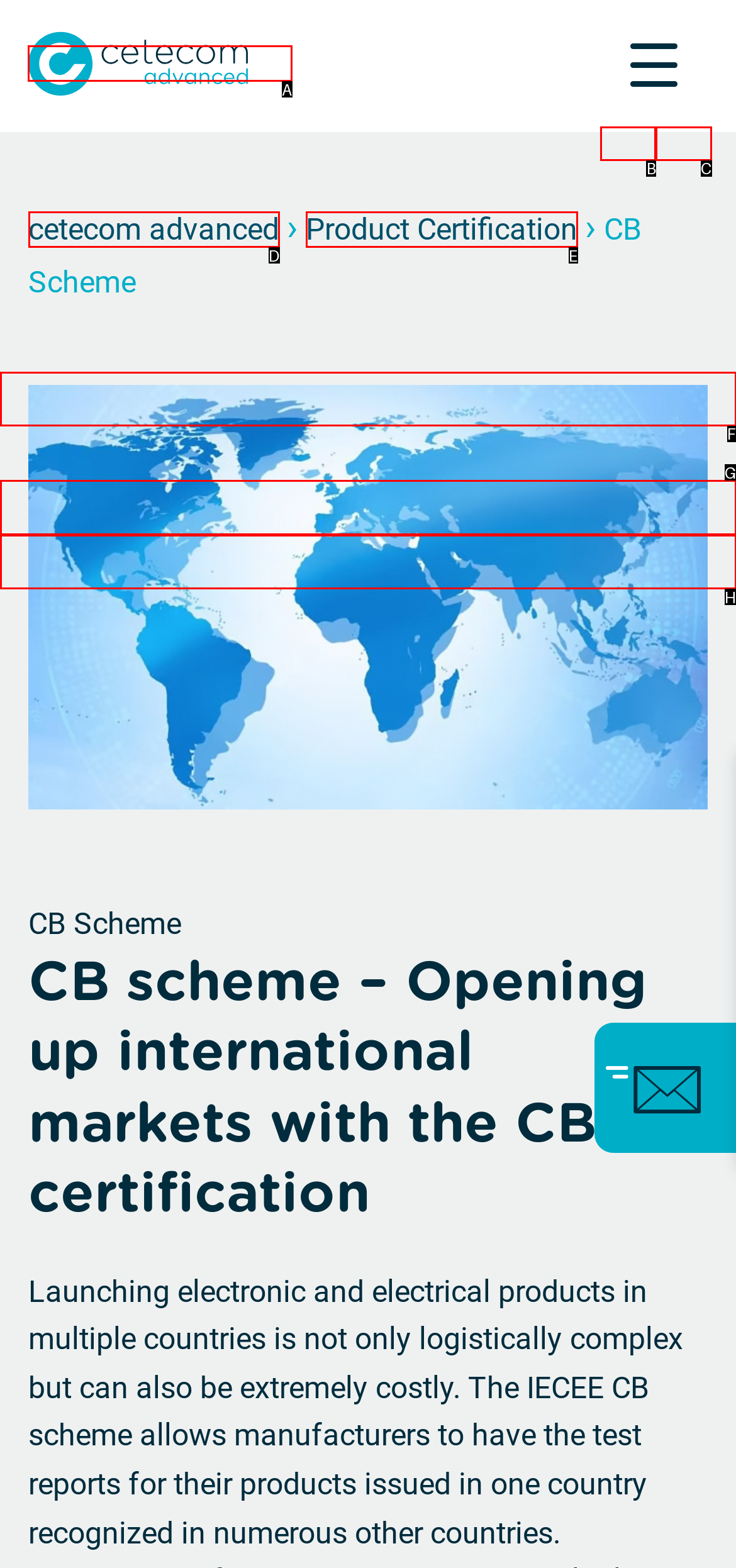Tell me which one HTML element I should click to complete the following task: Visit cetecom advanced homepage Answer with the option's letter from the given choices directly.

A